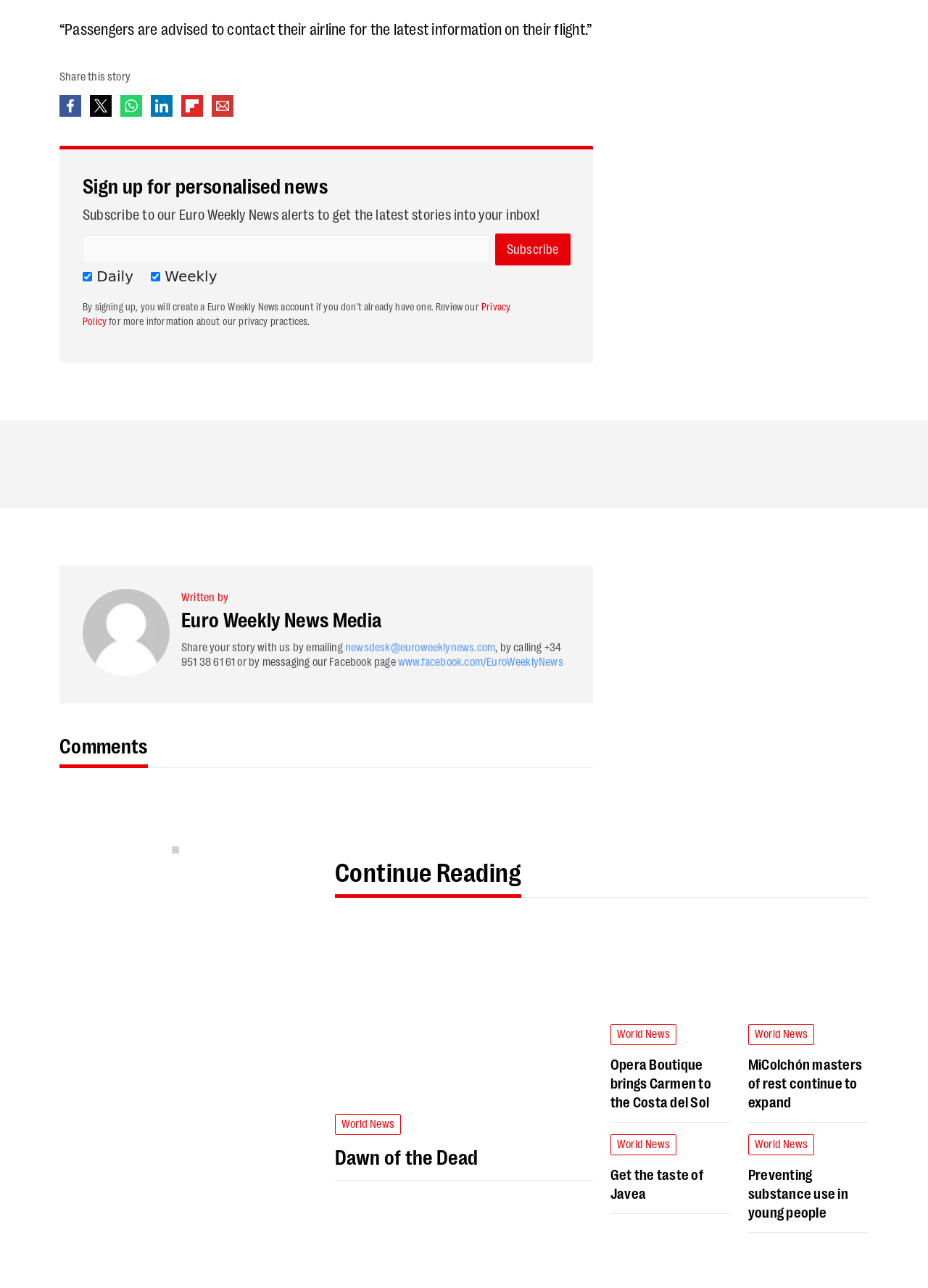Please provide a short answer using a single word or phrase for the question:
How can users share their story with Euro Weekly News?

By emailing or messaging